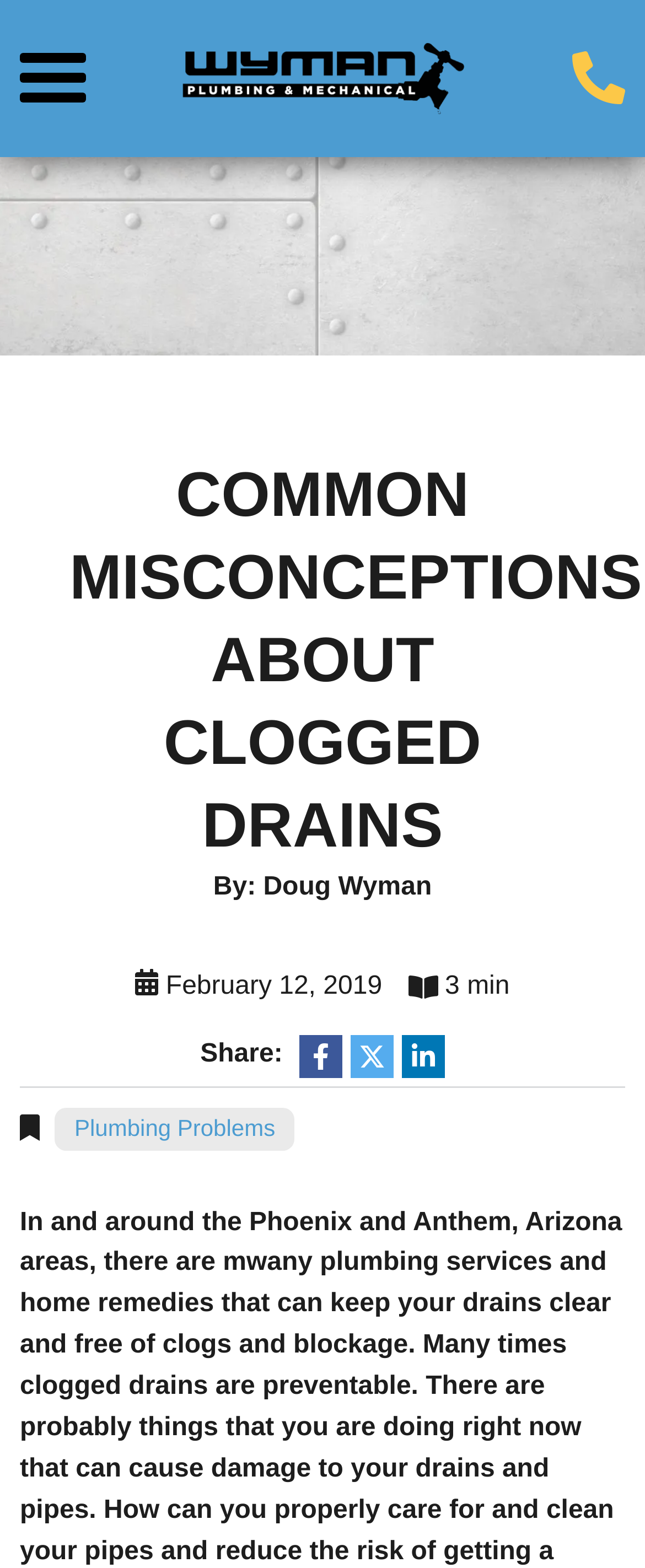Give a concise answer of one word or phrase to the question: 
What is the name of the author of this article?

Doug Wyman